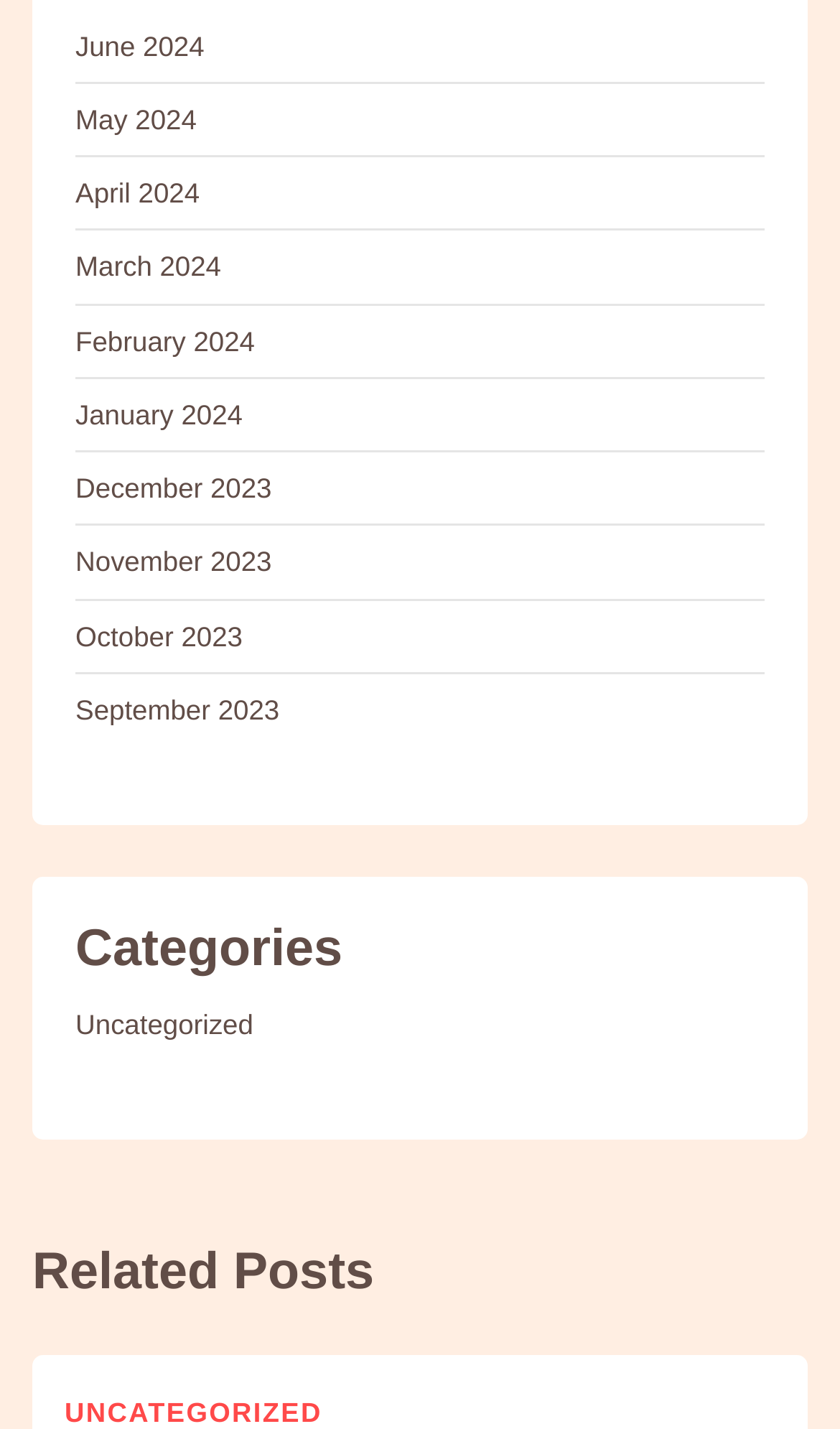What are the months listed in the top section?
Analyze the image and deliver a detailed answer to the question.

By examining the top section of the webpage, I noticed a series of links with month names and years. The months listed are June 2024, May 2024, April 2024, March 2024, February 2024, January 2024, December 2023, November 2023, October 2023, and September 2023.